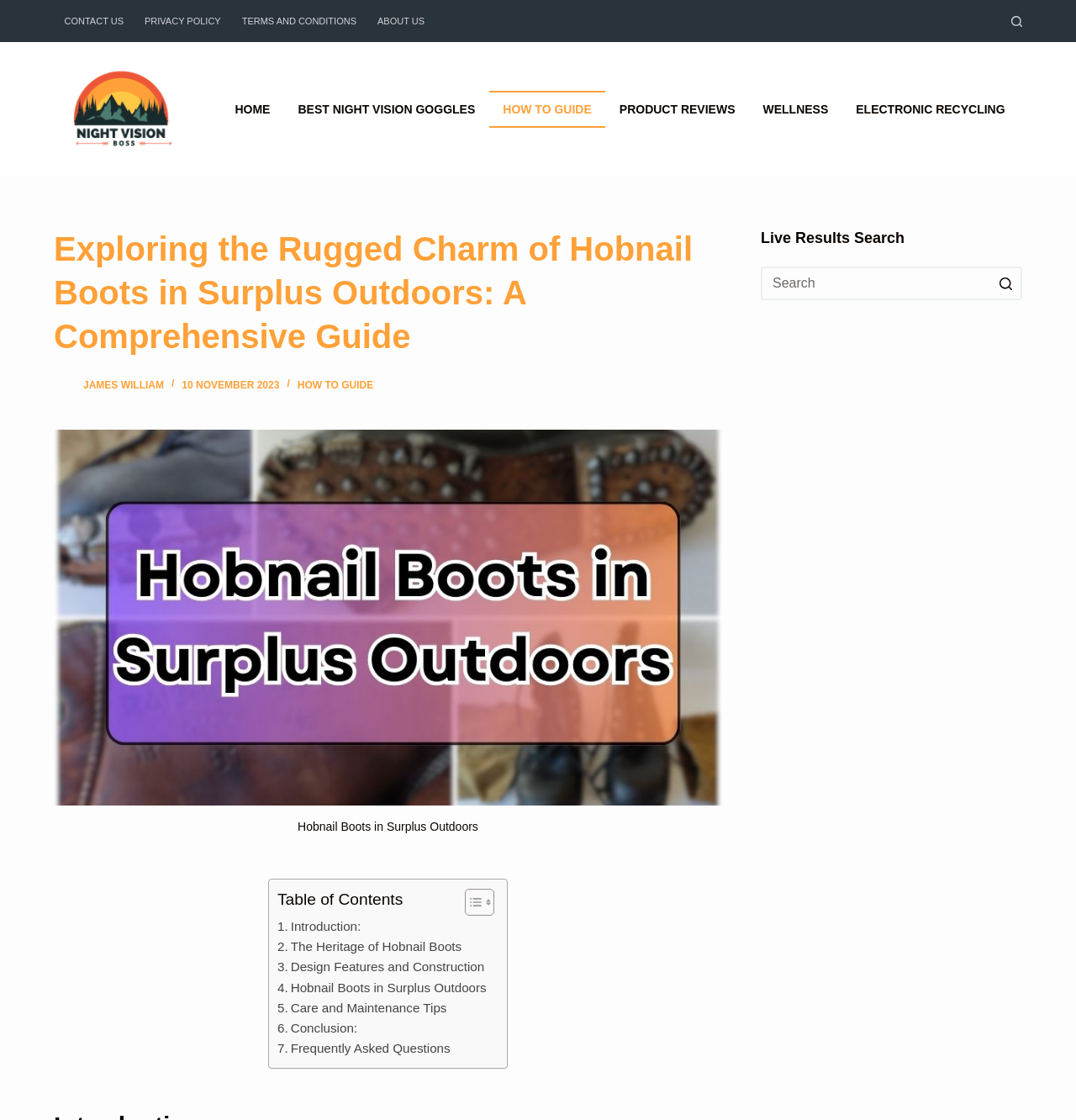Can you find the bounding box coordinates for the element to click on to achieve the instruction: "Toggle the table of content"?

[0.42, 0.792, 0.455, 0.818]